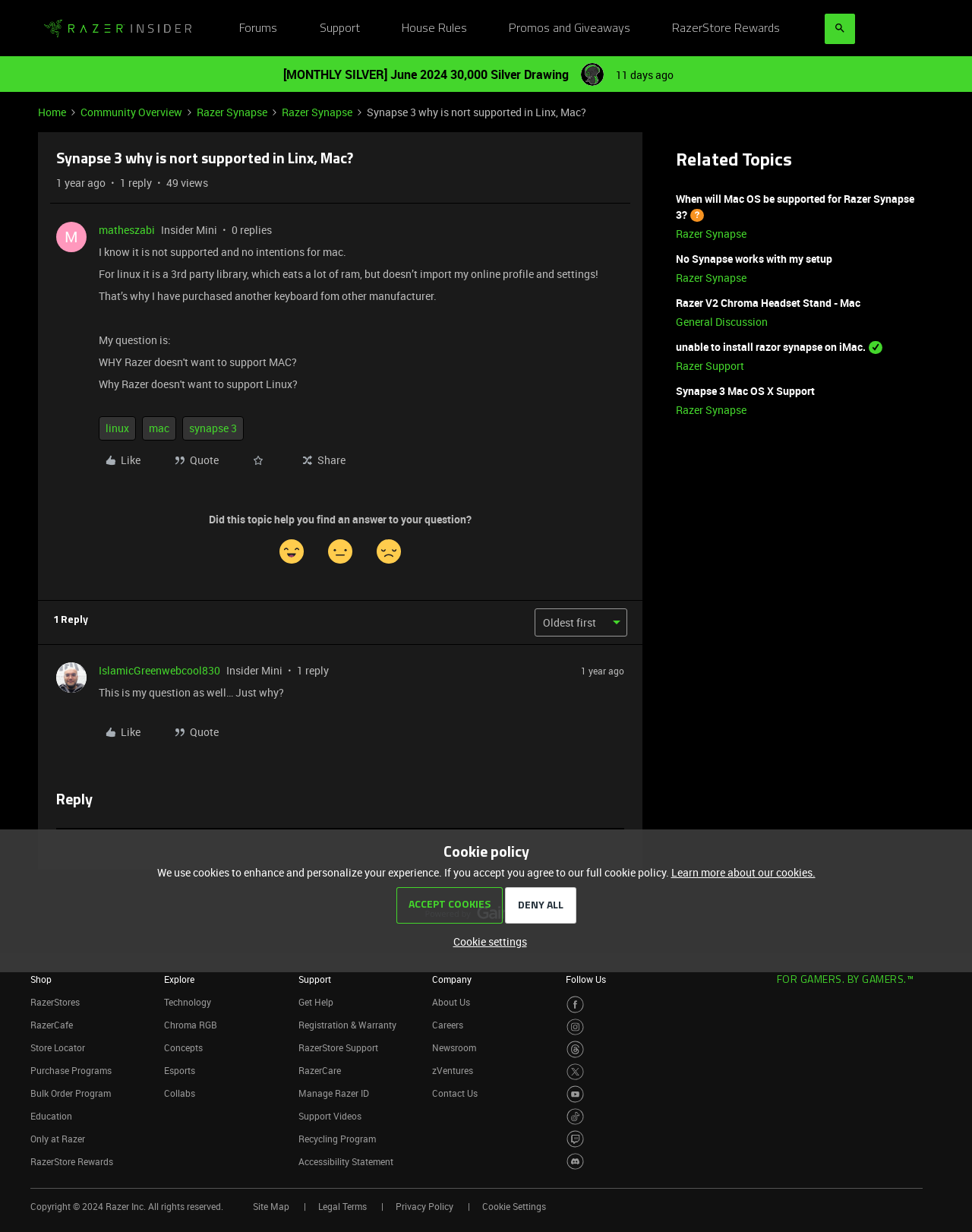What is the main heading displayed on the webpage? Please provide the text.

Synapse 3 why is nort supported in Linx, Mac?